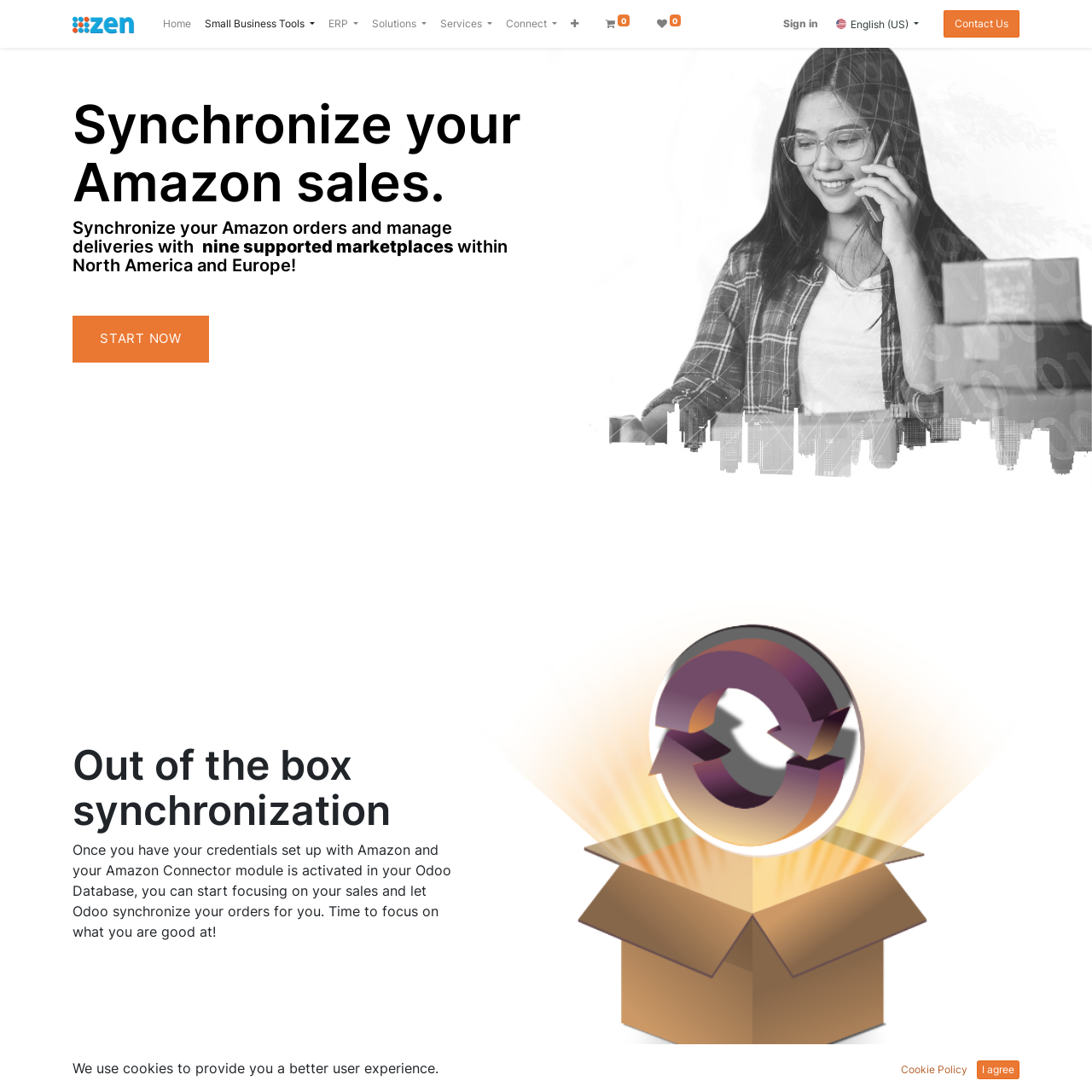Find the bounding box coordinates of the element's region that should be clicked in order to follow the given instruction: "Start synchronizing Amazon sales". The coordinates should consist of four float numbers between 0 and 1, i.e., [left, top, right, bottom].

[0.066, 0.289, 0.191, 0.332]